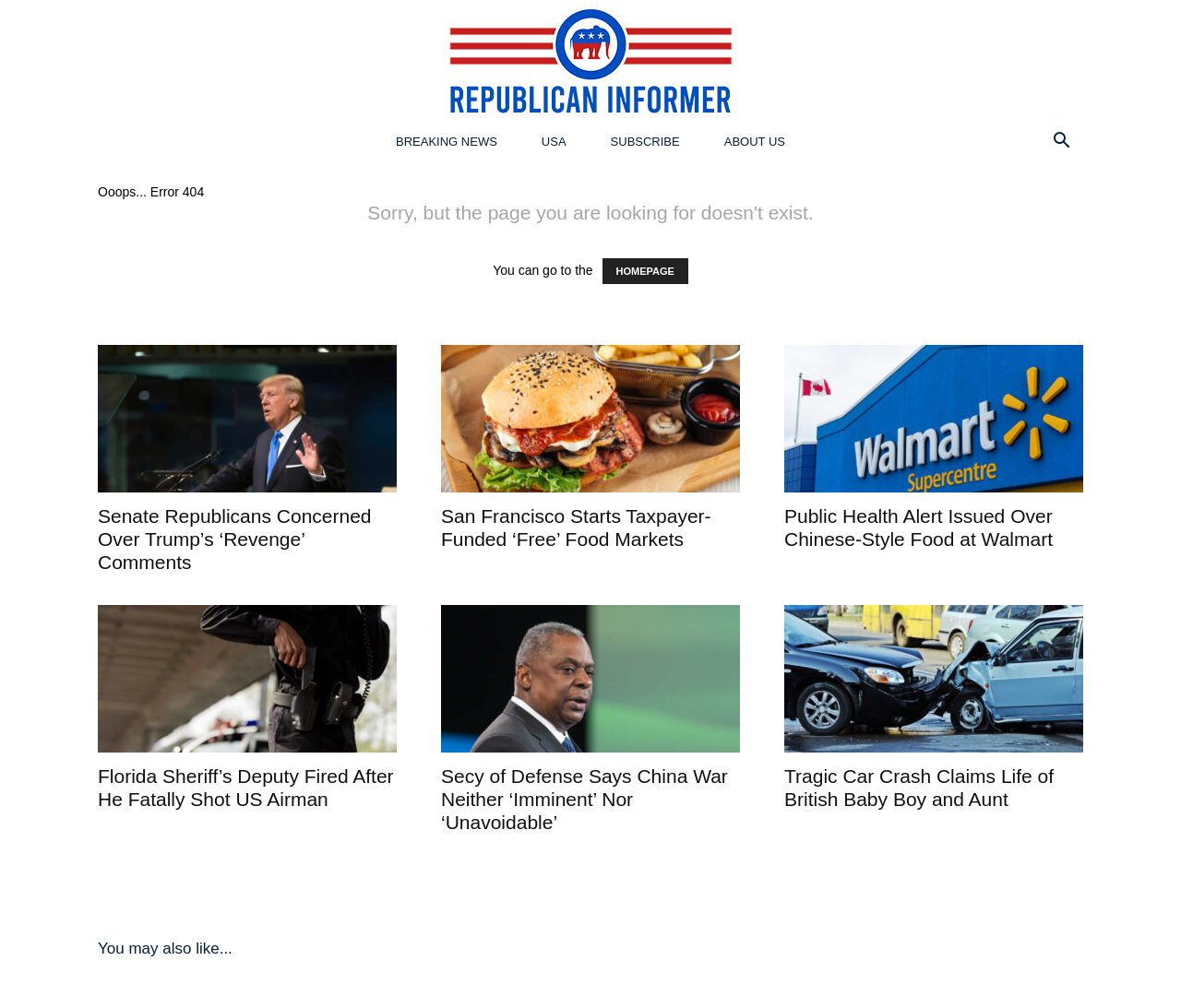What is the purpose of the button at the top right corner?
Please respond to the question with a detailed and thorough explanation.

The button at the top right corner is a search button, which allows users to search for specific content on the webpage. It is labeled as 'Search' and has a bounding box coordinate of [0.88, 0.134, 0.917, 0.149].